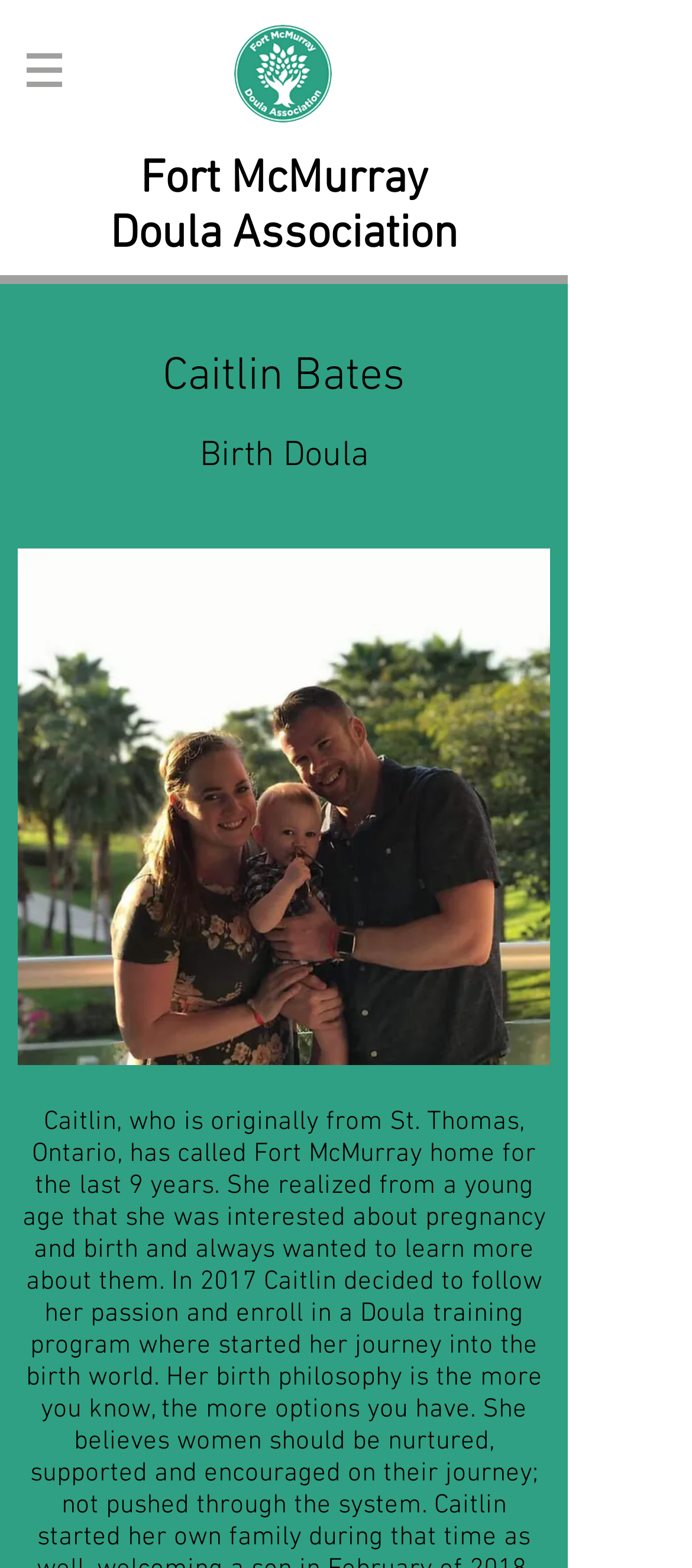Is there a navigation menu on the webpage?
Kindly answer the question with as much detail as you can.

I found a navigation element with the text 'Site' and a button with a popup menu, which indicates the presence of a navigation menu on the webpage.